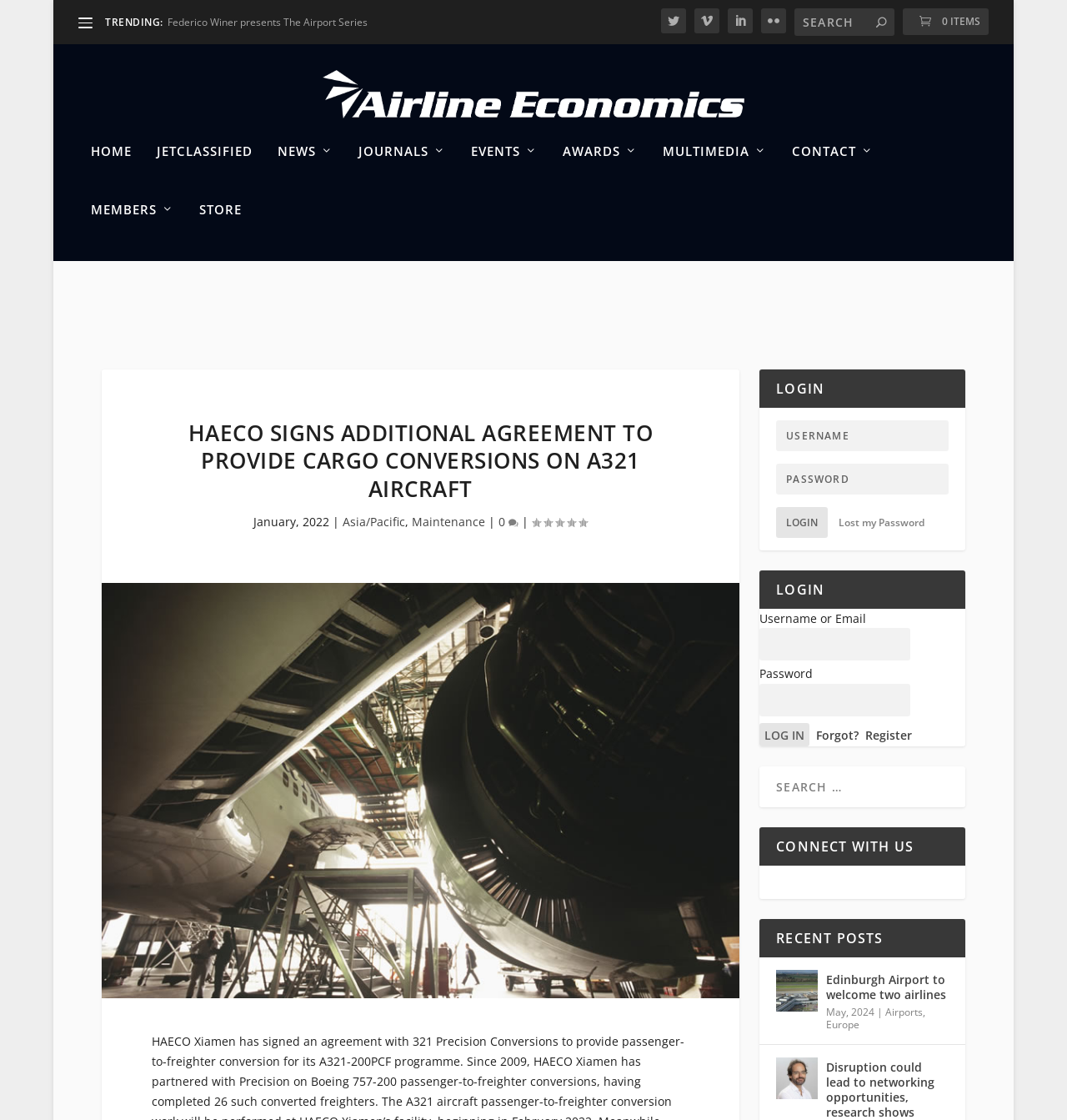Construct a comprehensive description capturing every detail on the webpage.

This webpage is dedicated to the global aviation industry, with a focus on news and daily updates. At the top, there is a navigation bar with several links, including "HOME", "JETCLASSIFIED", "NEWS", "JOURNALS", "EVENTS", "AWARDS", "MULTIMEDIA", "CONTACT", and "MEMBERS". Below the navigation bar, there is a search box and a series of social media icons.

The main content of the webpage is an article titled "HAECO SIGNS ADDITIONAL AGREEMENT TO PROVIDE CARGO CONVERSIONS ON A321 AIRCRAFT". The article is accompanied by an image and has a heading, a date "January, 2022", and categories "Asia/Pacific" and "Maintenance". There are also links to share the article and to view comments.

To the right of the article, there is a section with a heading "LOGIN" and a form to enter a username and password. Below the login form, there is another section with a heading "CONNECT WITH US" and a search box. Further down, there is a section with a heading "RECENT POSTS" that lists several news articles, each with a title, an image, and a date.

The webpage has a clean and organized layout, with clear headings and concise text. There are several images and icons throughout the page, including social media icons and images accompanying the news articles.